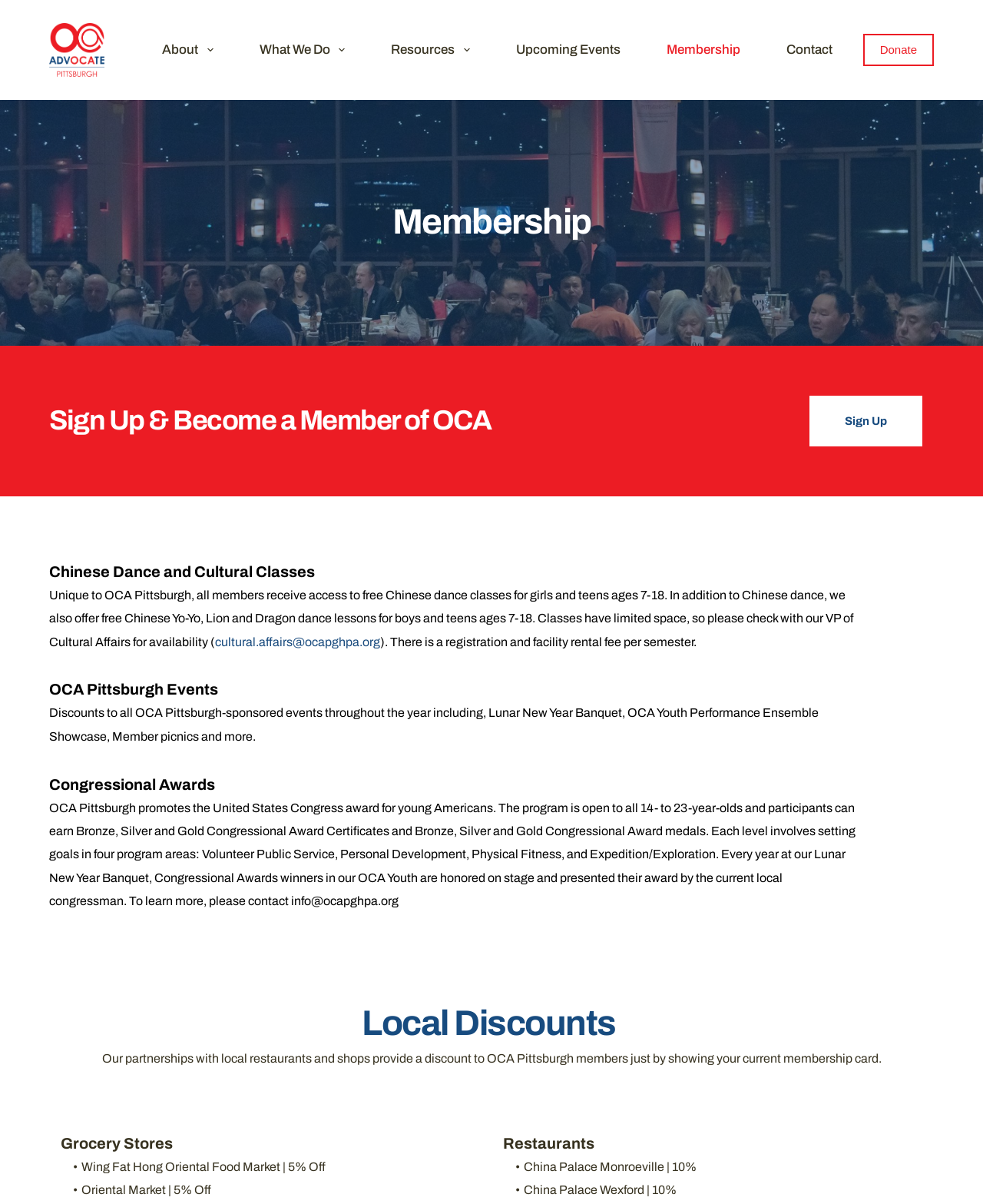Show the bounding box coordinates of the element that should be clicked to complete the task: "Visit the 'OCA' homepage".

[0.05, 0.019, 0.106, 0.064]